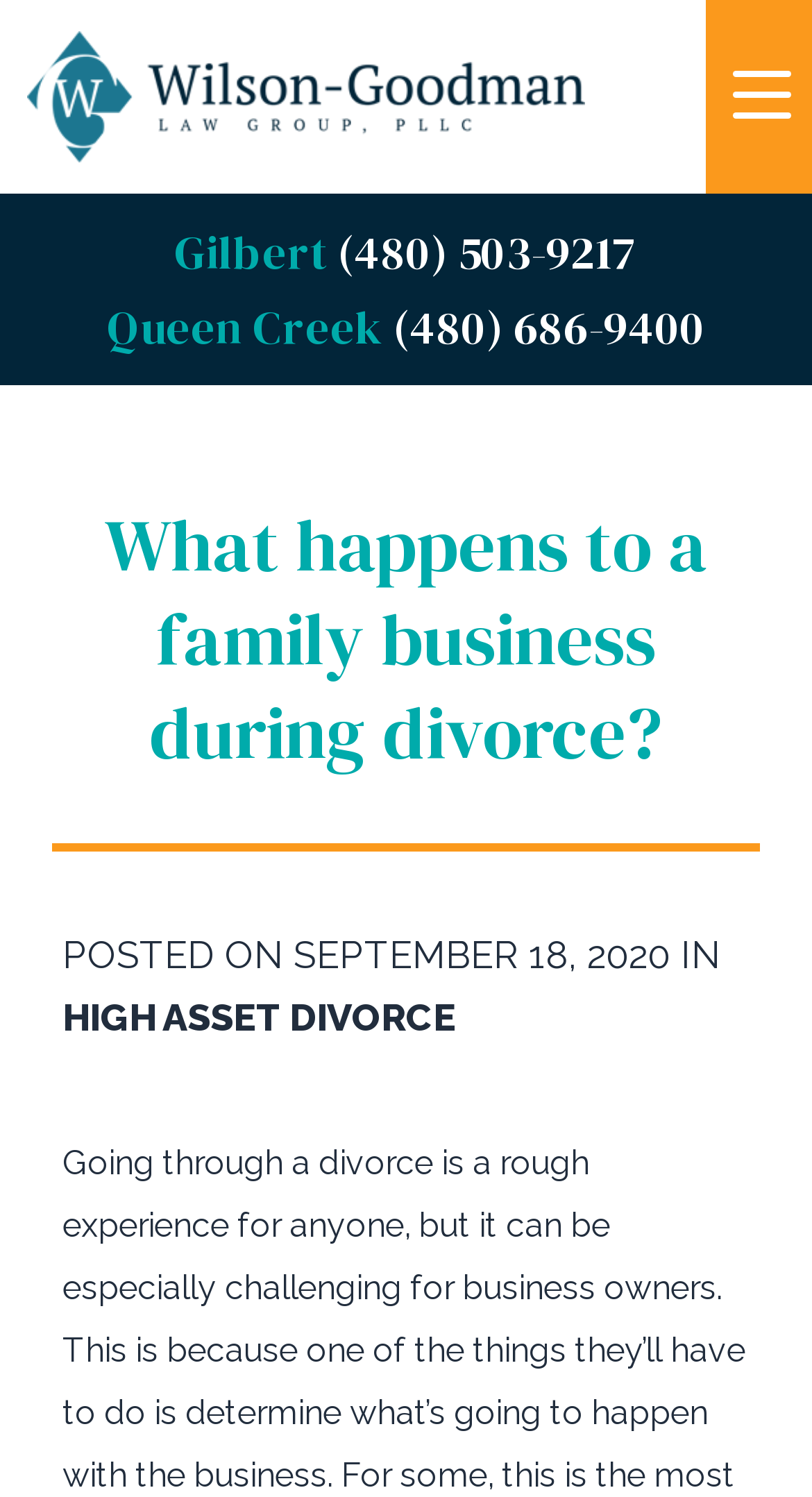Provide a short, one-word or phrase answer to the question below:
What is the topic of the webpage?

Divorce and business